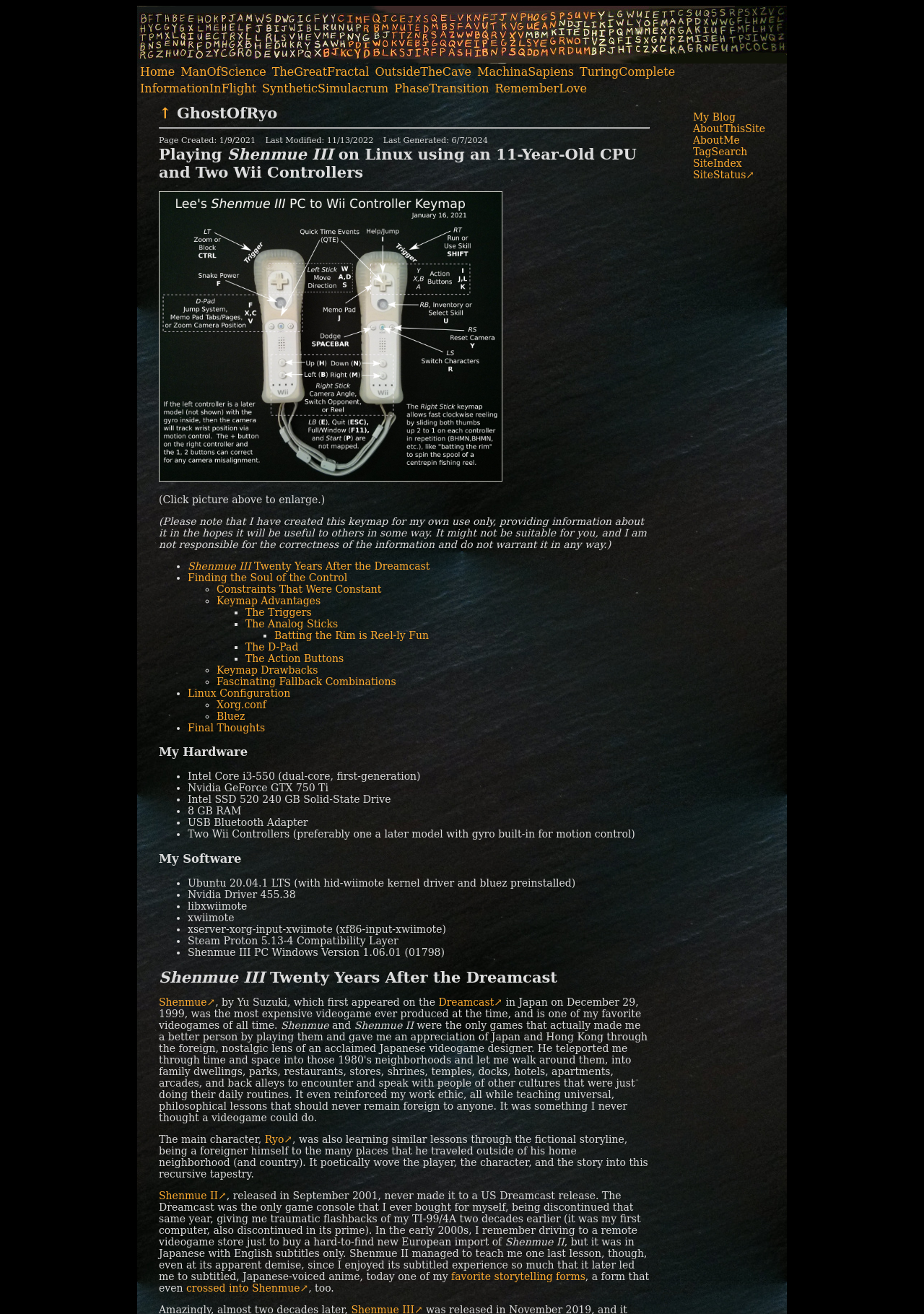Respond to the question below with a single word or phrase:
How much RAM is used?

8 GB